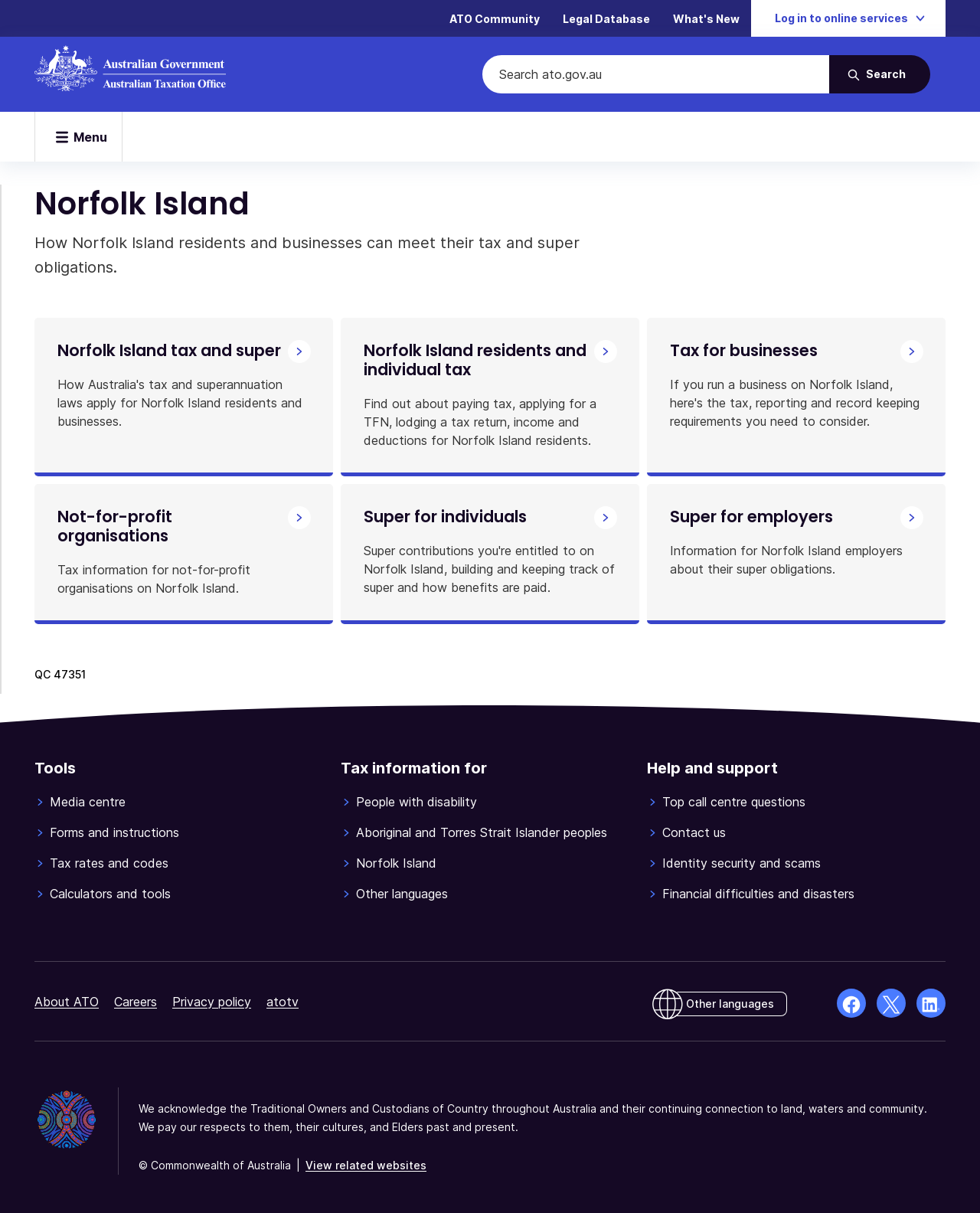Please locate the bounding box coordinates of the element's region that needs to be clicked to follow the instruction: "Search ato.gov.au". The bounding box coordinates should be provided as four float numbers between 0 and 1, i.e., [left, top, right, bottom].

[0.492, 0.045, 0.846, 0.077]